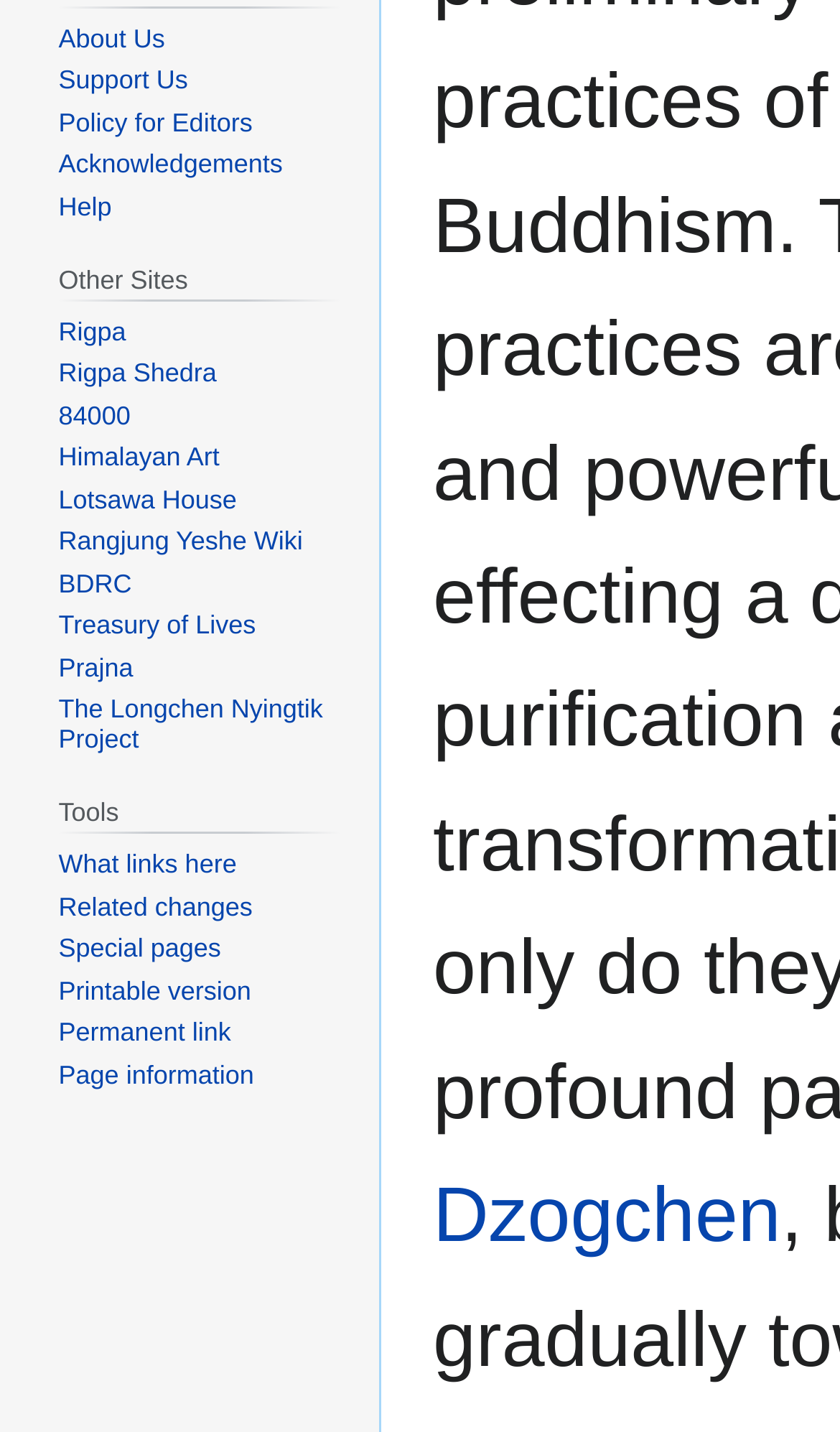Determine the bounding box of the UI element mentioned here: "Related changes". The coordinates must be in the format [left, top, right, bottom] with values ranging from 0 to 1.

[0.07, 0.622, 0.301, 0.643]